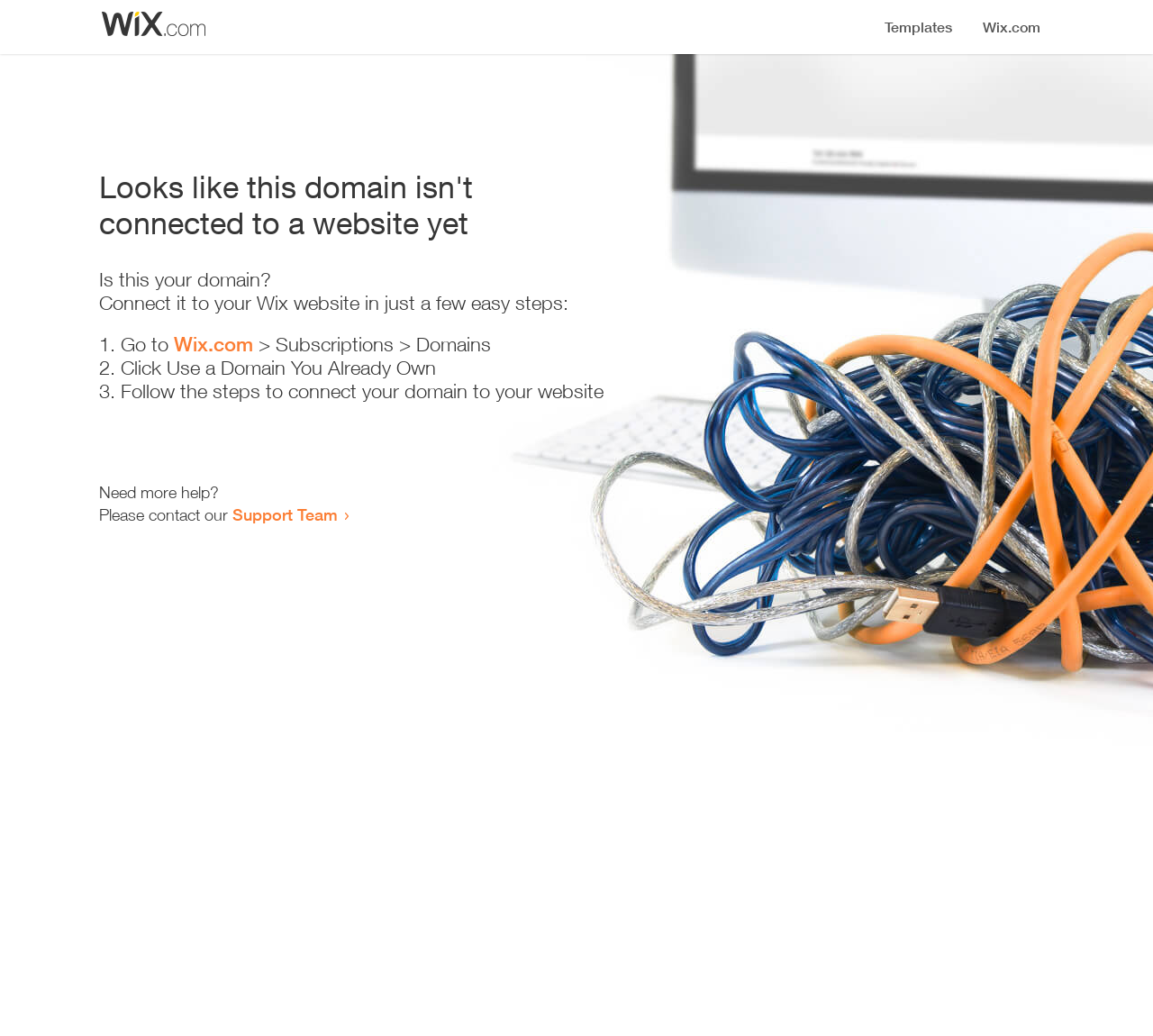What is the purpose of the link 'Wix.com'?
Answer the question with as much detail as possible.

The link 'Wix.com' is part of the step '1. Go to Wix.com > Subscriptions > Domains', which suggests that the purpose of the link is to connect the domain to a Wix website.